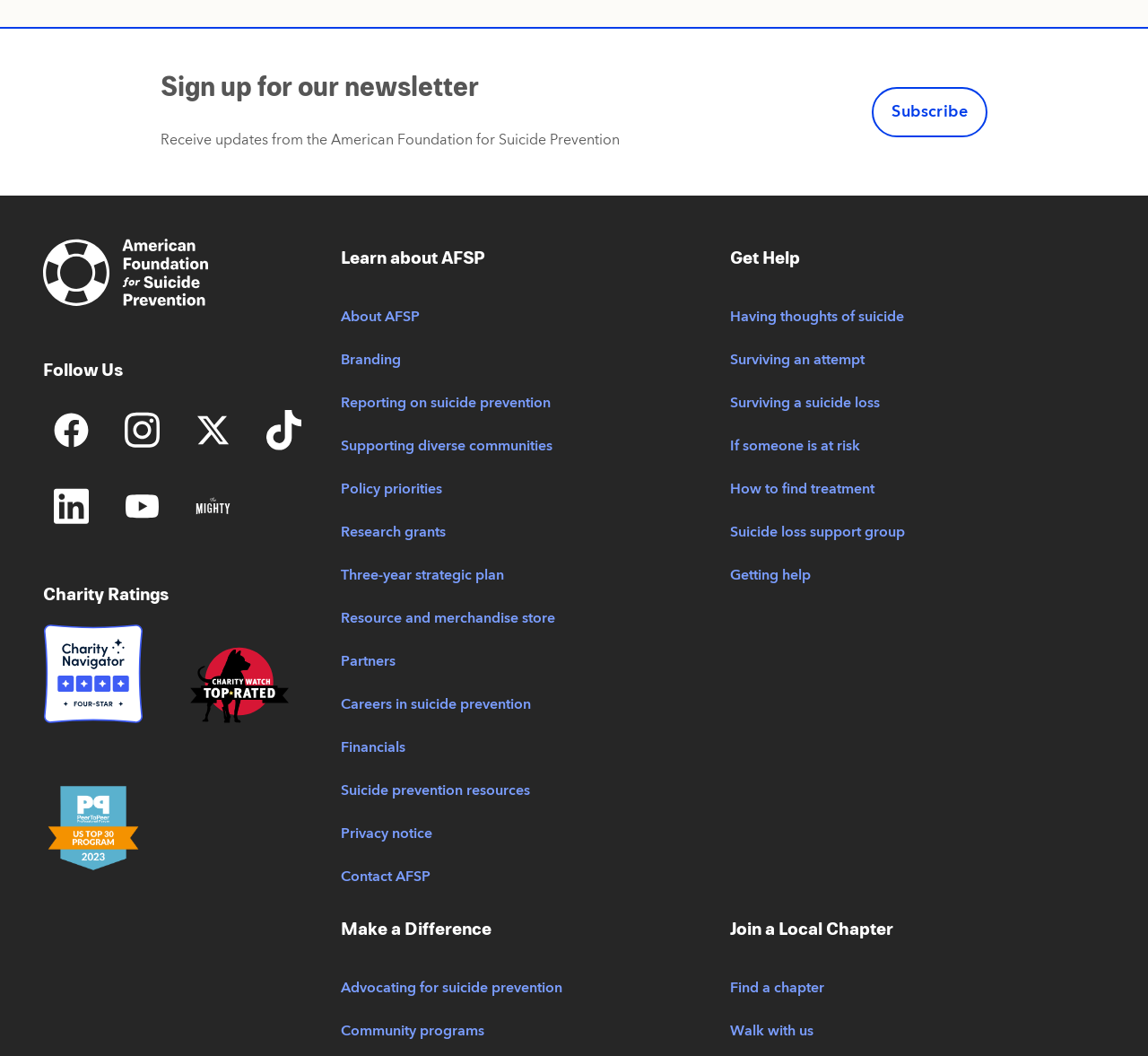Can you find the bounding box coordinates of the area I should click to execute the following instruction: "Subscribe to the newsletter"?

[0.76, 0.082, 0.86, 0.13]